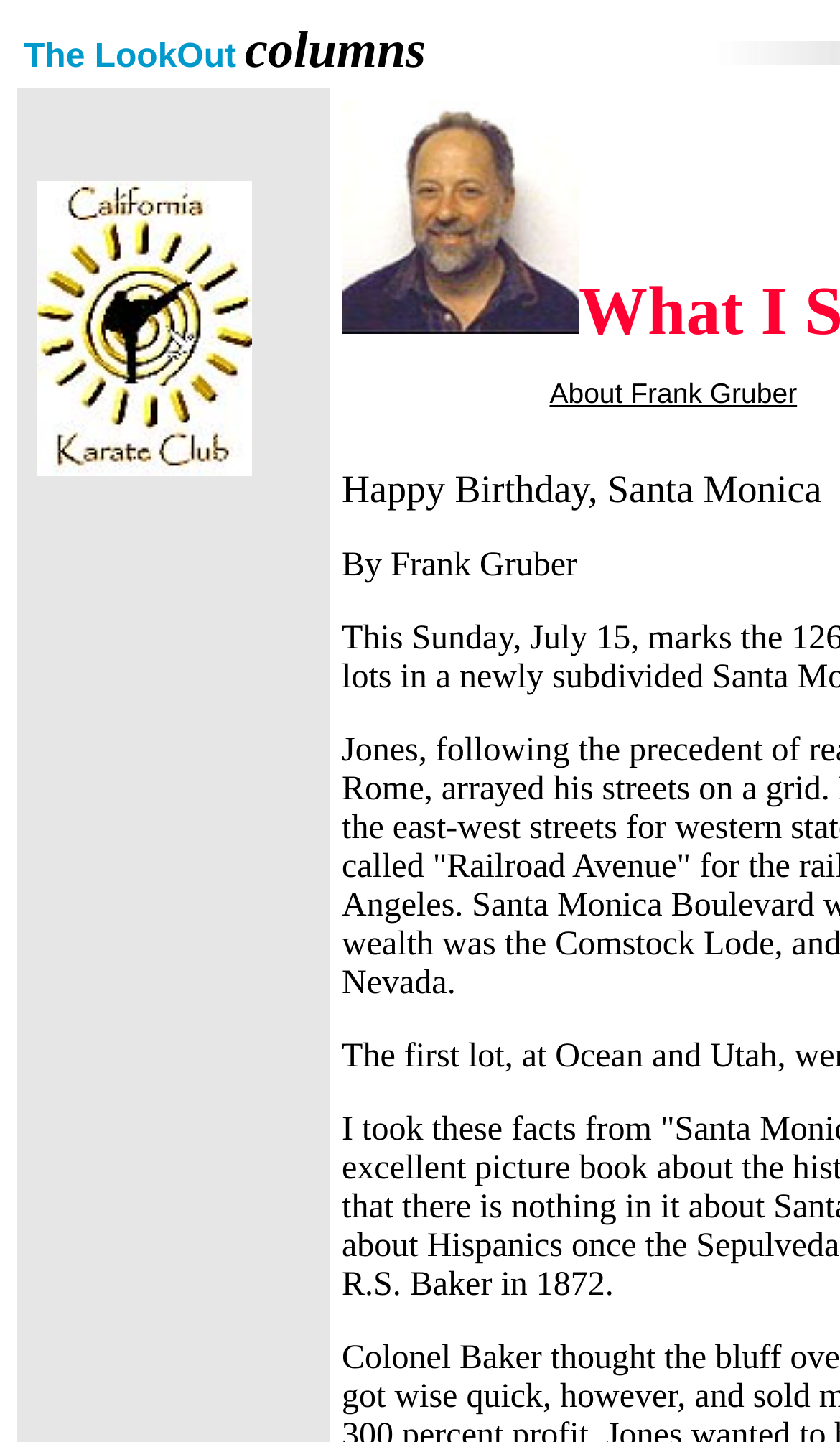Create an elaborate caption that covers all aspects of the webpage.

The webpage is titled "columns" and features a table with a single row and multiple columns. At the top, there is a table cell containing the title "The LookOut columns". Below the title, there is a table with a single row, divided into three columns. 

In the first column, there is a link accompanied by an image. The image is positioned above the link. 

In the second column, there is a non-descriptive text element, likely a spacer or a blank character. 

In the third column, there is another link accompanied by an image, similar to the first column. The image is positioned above the link. 

At the bottom right of the page, there is a link with the text "About Frank Gruber".